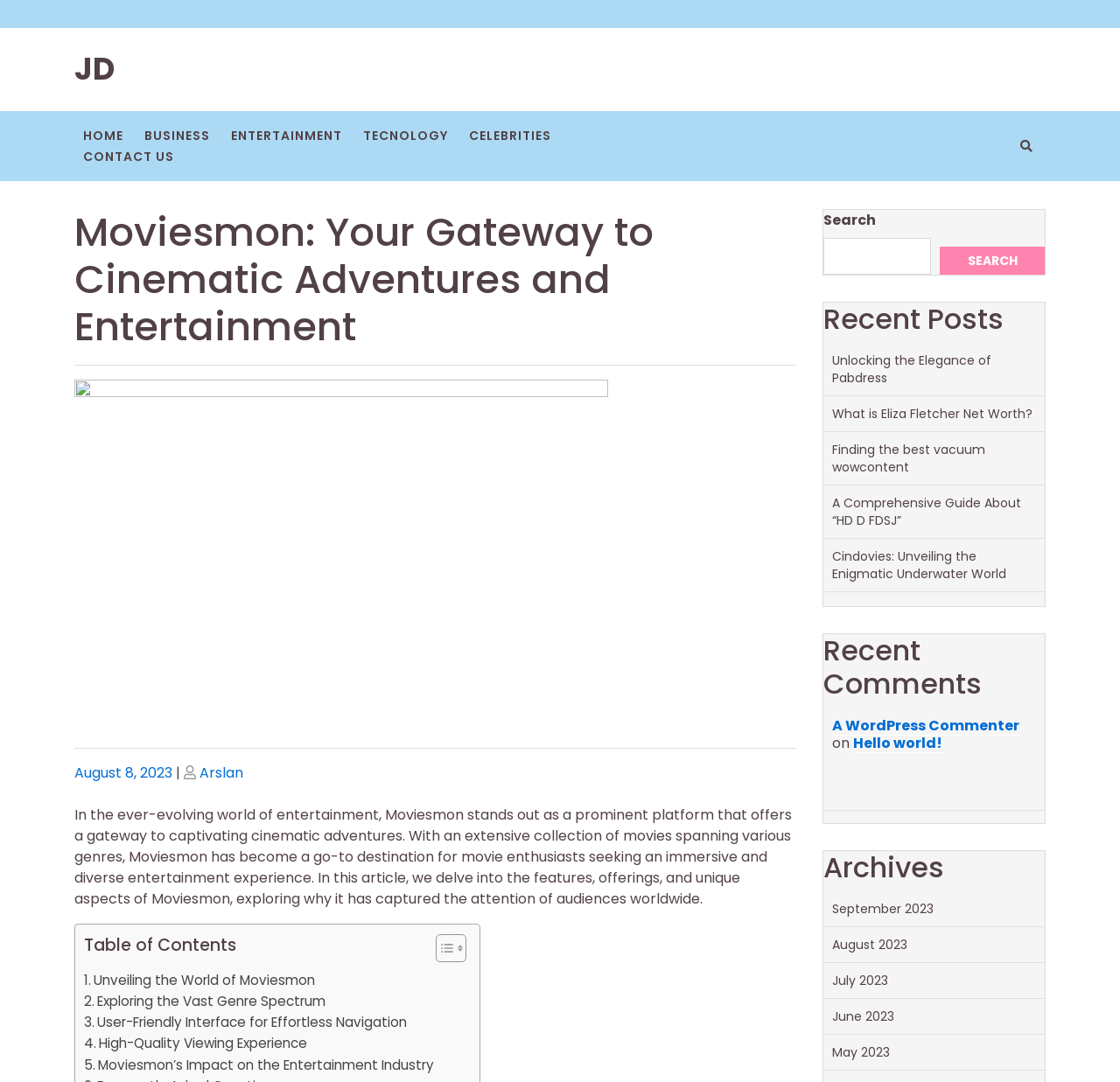Please predict the bounding box coordinates (top-left x, top-left y, bottom-right x, bottom-right y) for the UI element in the screenshot that fits the description: Finding the best vacuum wowcontent

[0.743, 0.407, 0.88, 0.44]